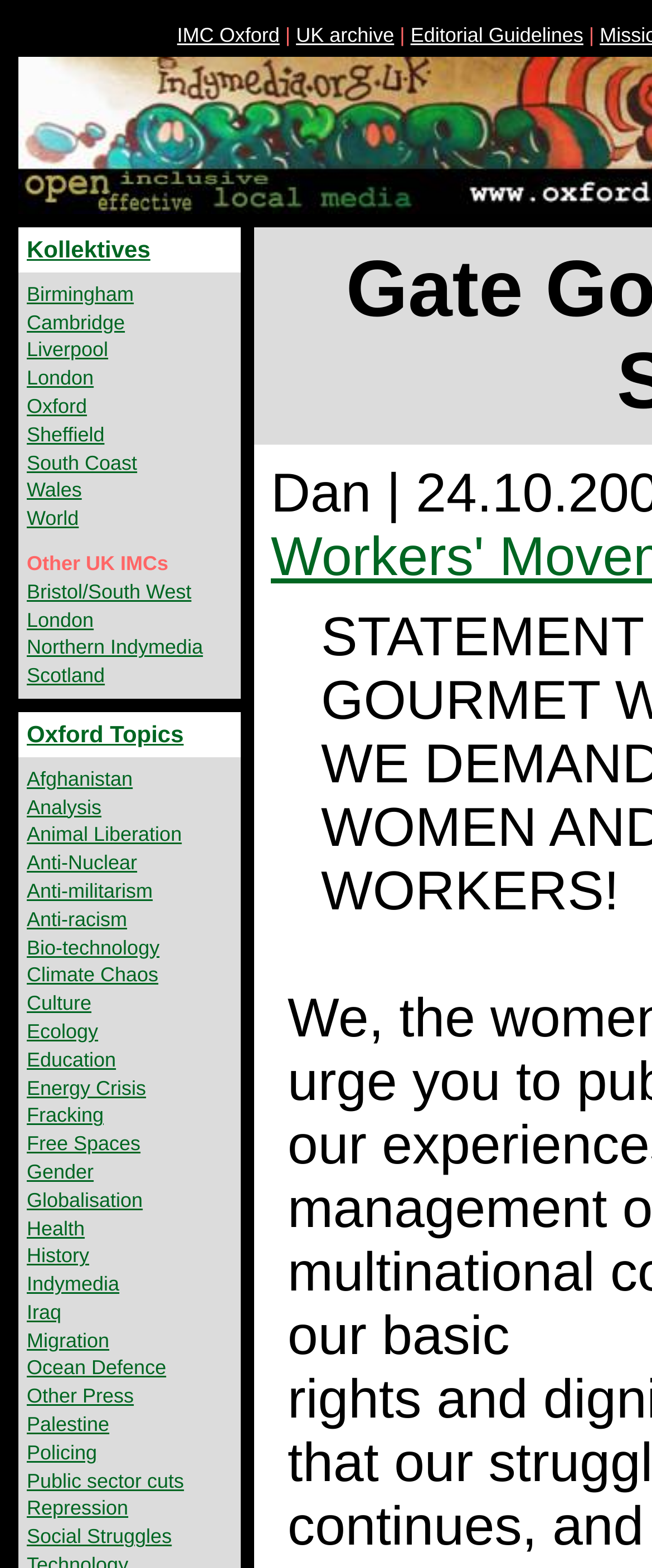Identify and provide the text content of the webpage's primary headline.

Gate Gourmet Demo - Downing Street - Tuesday!